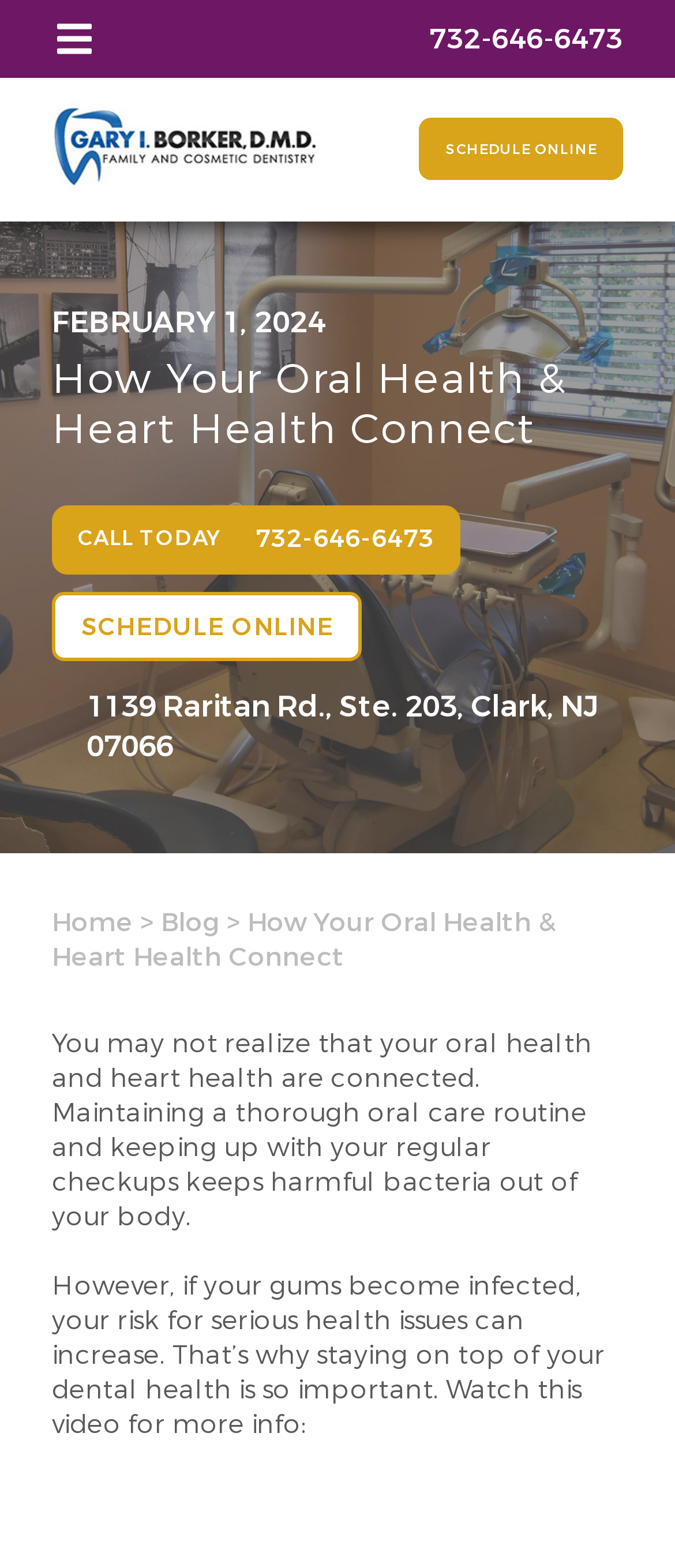Identify the bounding box for the described UI element. Provide the coordinates in (top-left x, top-left y, bottom-right x, bottom-right y) format with values ranging from 0 to 1: Oxo Tower Wharf

None